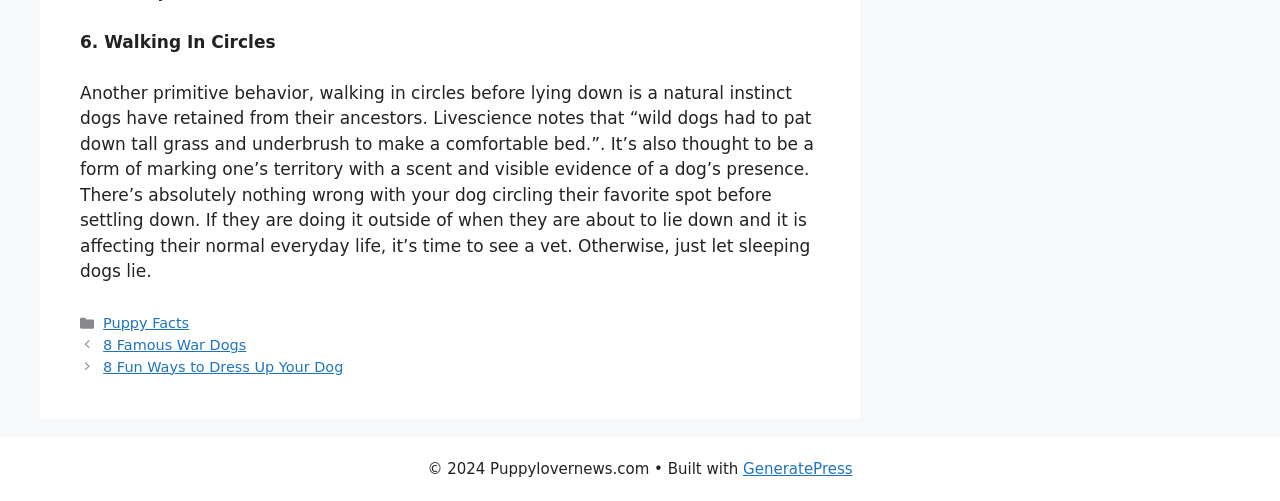What is the category of the post?
Using the details shown in the screenshot, provide a comprehensive answer to the question.

The category of the post is 'Puppy Facts' which is mentioned in the link element with the text 'Puppy Facts' in the FooterAsNonLandmark section.